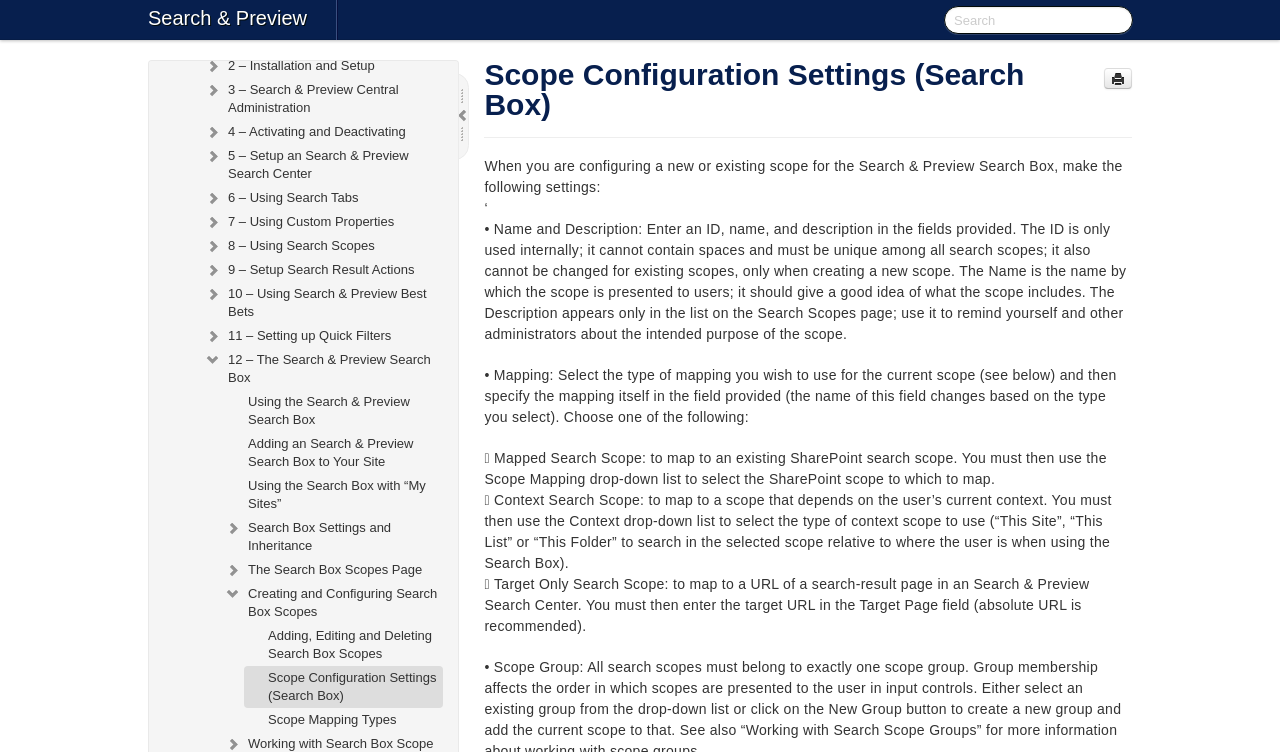Identify the bounding box of the HTML element described as: "7 – Using Custom Properties".

[0.159, 0.28, 0.346, 0.312]